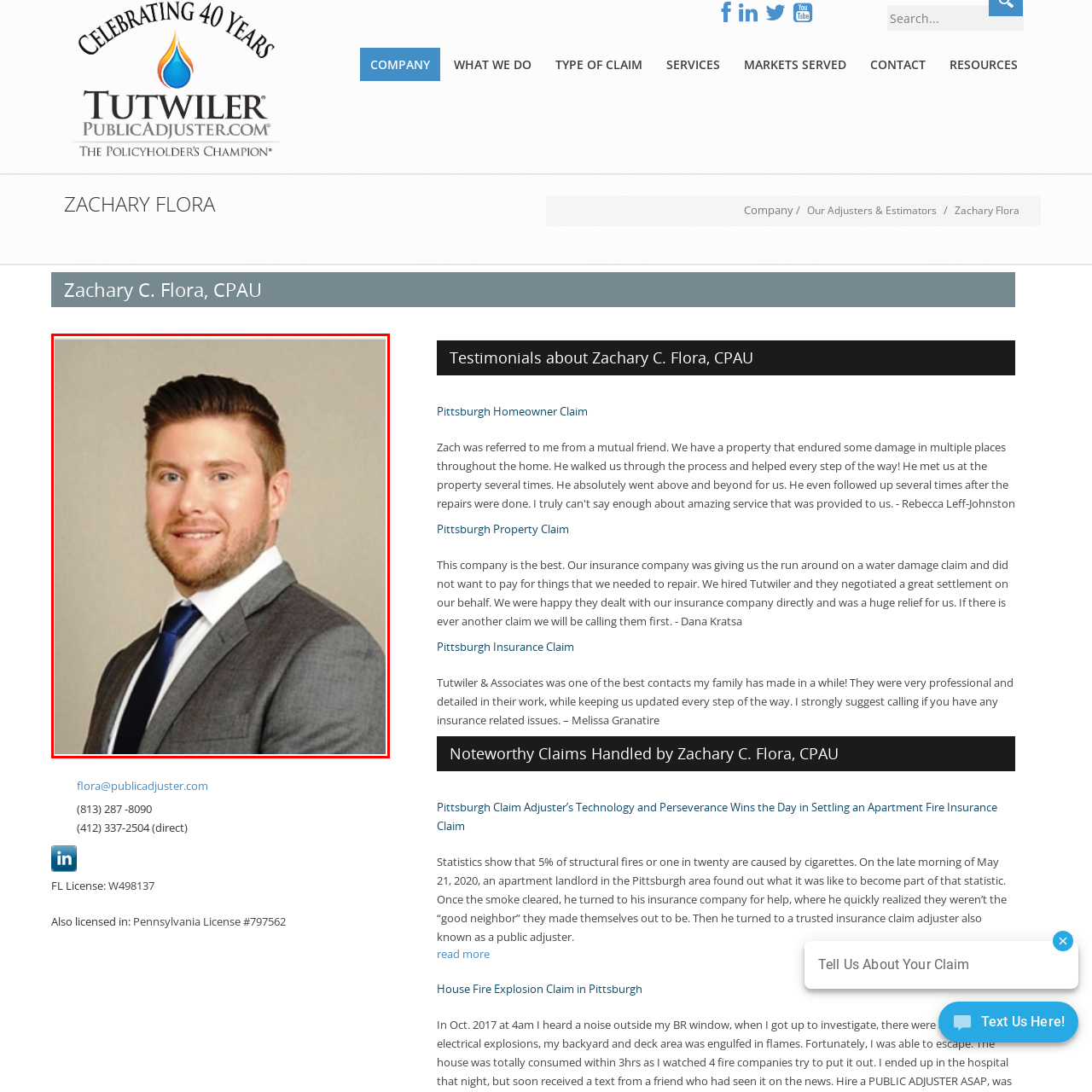Provide an elaborate description of the image marked by the red boundary.

The image features a professional portrait of Zachary C. Flora, a public adjuster associated with Tutwiler & Associates. He is dressed in a sharp gray suit with a white shirt and a dark tie, projecting a polished and professional image. His hairstyle is neatly styled, and he has a slight smile, conveying approachability and confidence. The background is softly muted, which helps emphasize his presence. This image likely represents his role in assisting clients with insurance claims, highlighting his professional demeanor and commitment to service in the insurance industry.